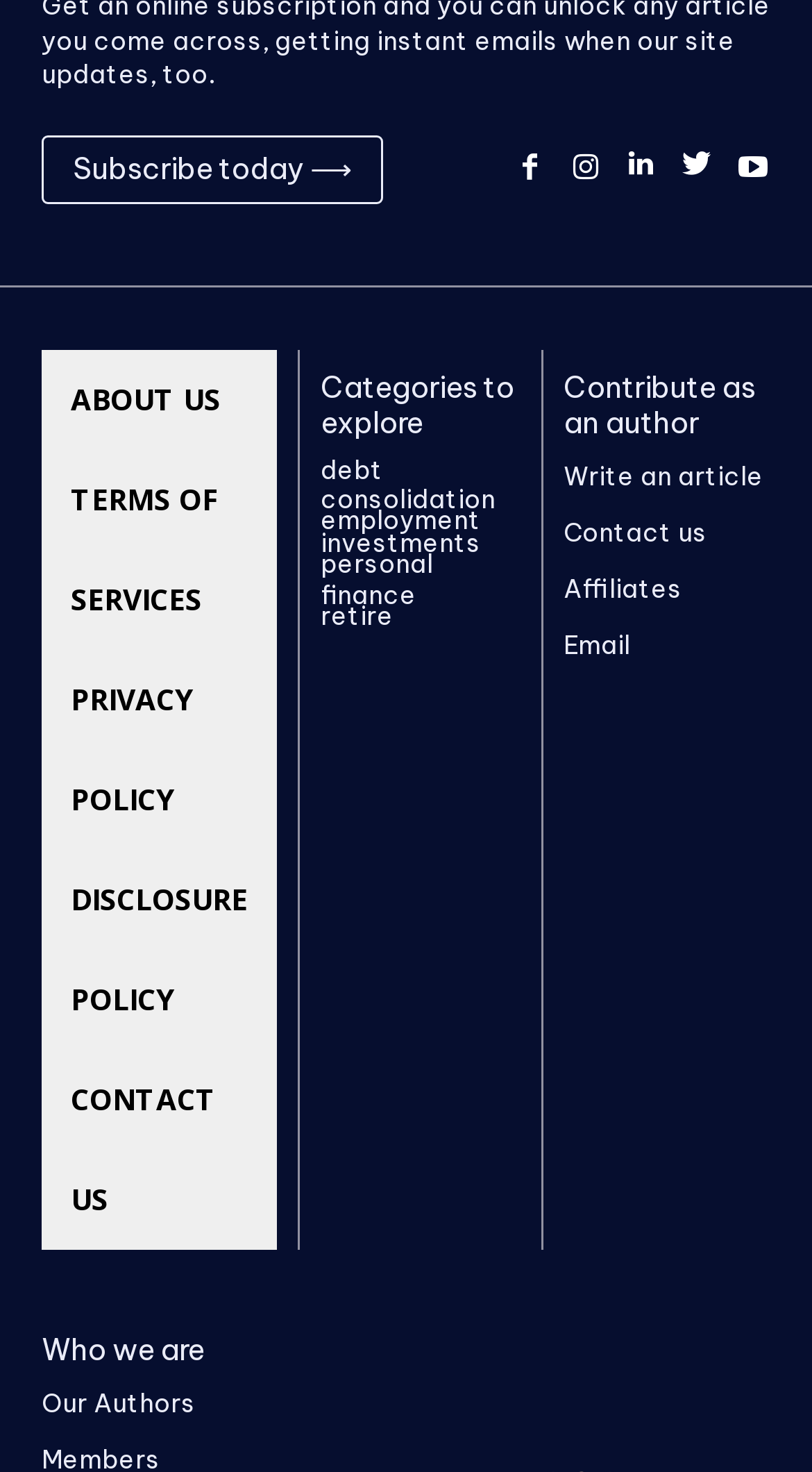Please identify the coordinates of the bounding box that should be clicked to fulfill this instruction: "Learn about our authors".

[0.051, 0.942, 0.241, 0.963]